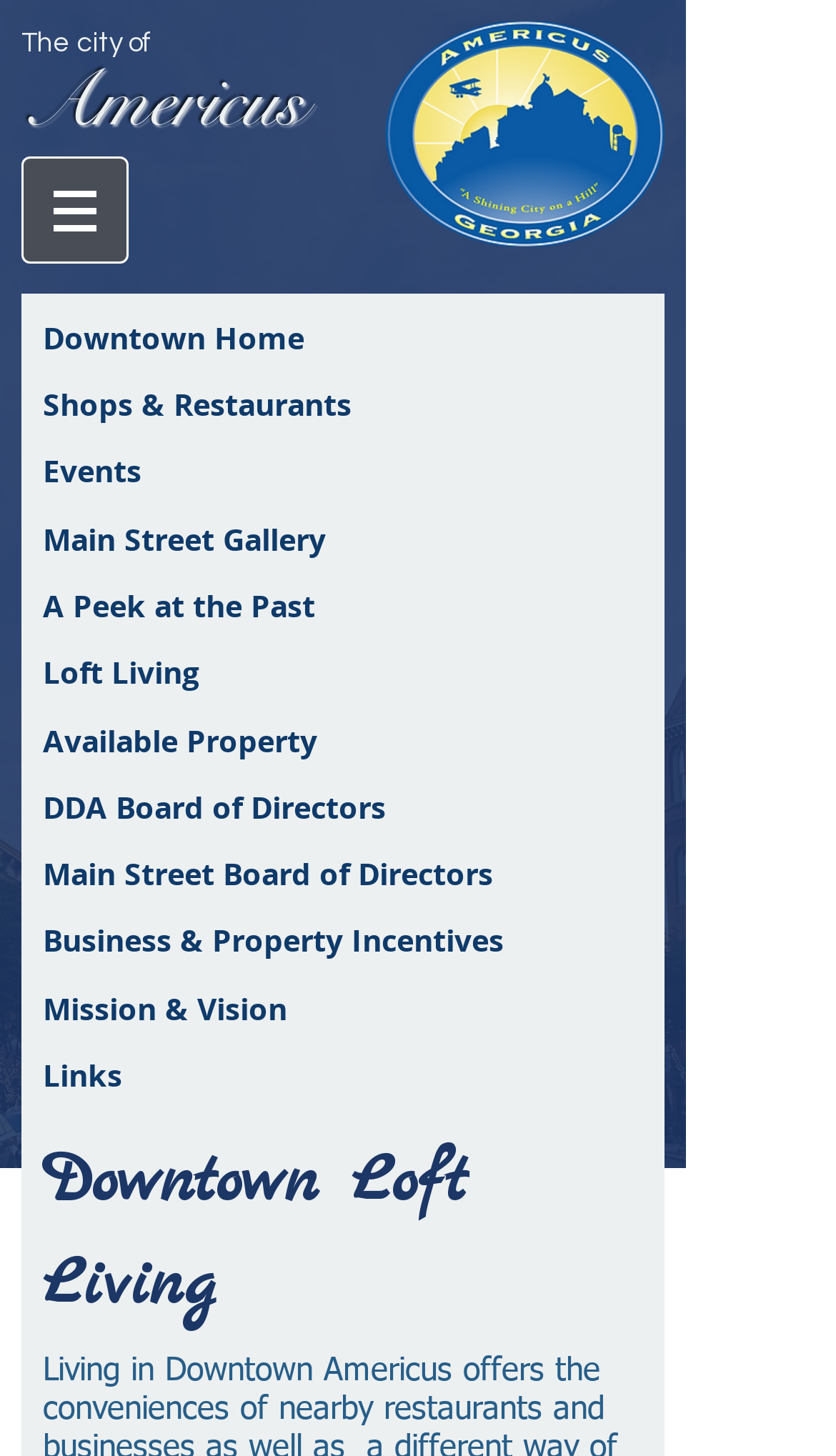Use a single word or phrase to answer the question: What is the position of the navigation menu?

Top-left